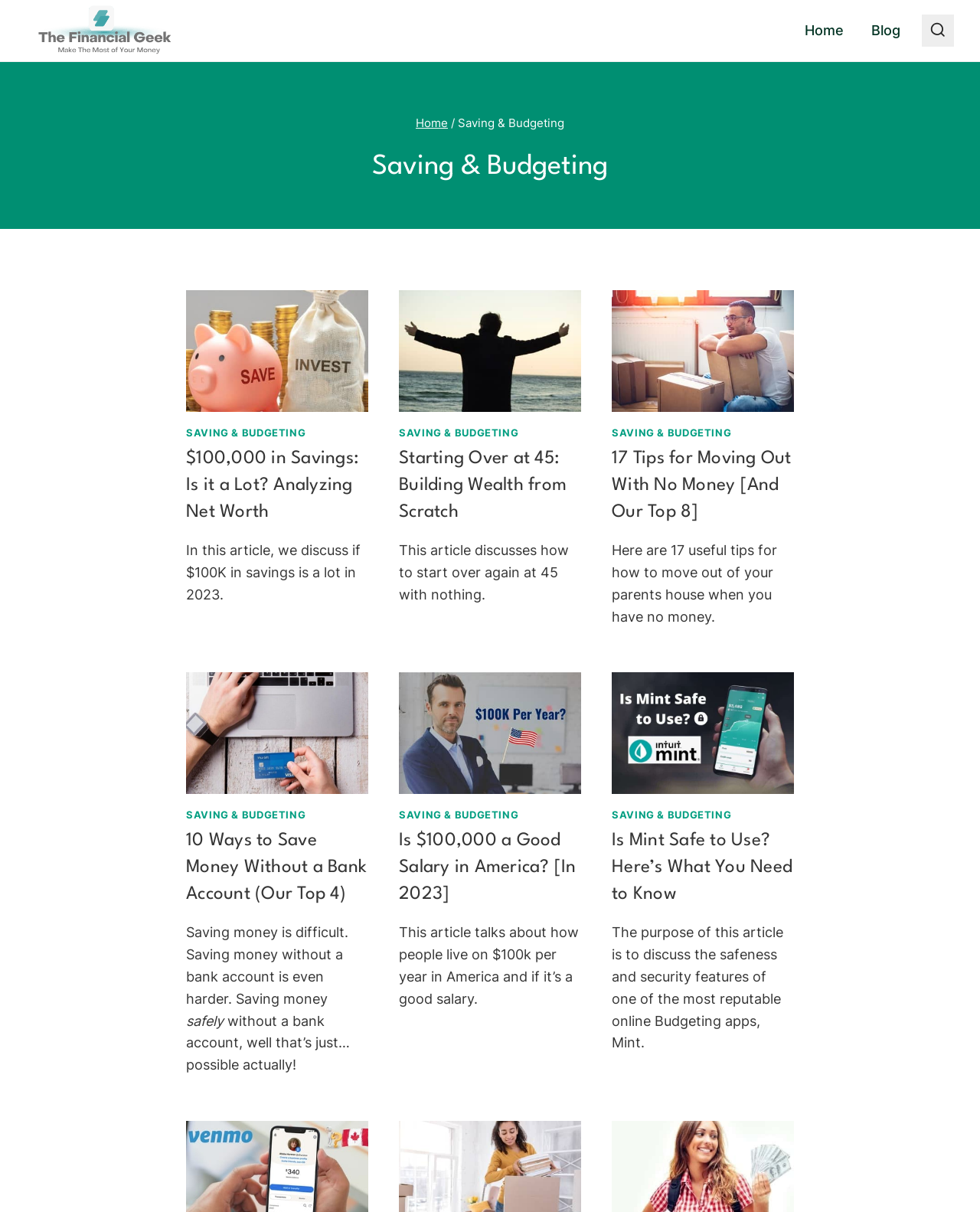What is the name of the website?
Based on the image content, provide your answer in one word or a short phrase.

The Financial Geek